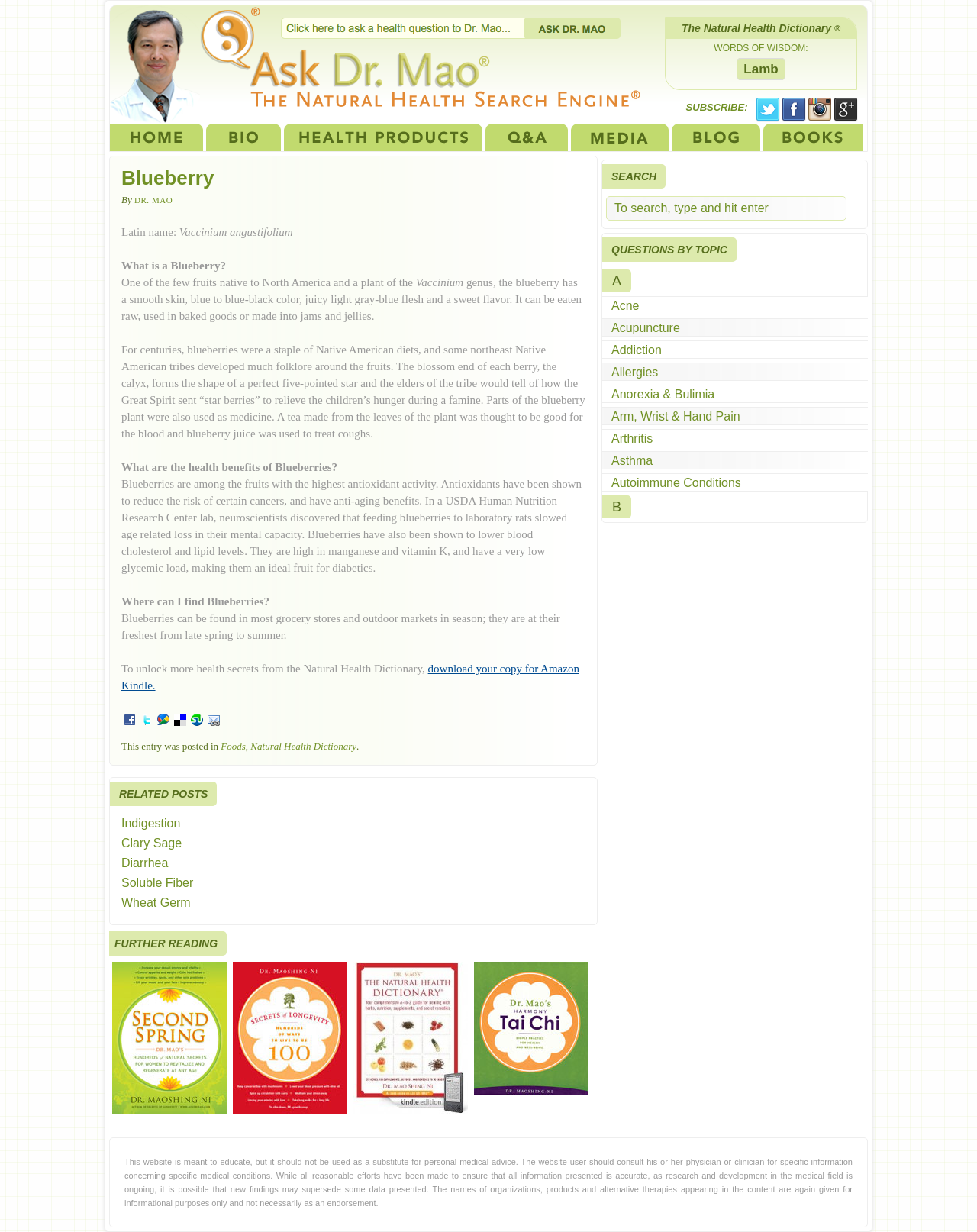Using the provided description: "Coronary Heart Health", find the bounding box coordinates of the corresponding UI element. The output should be four float numbers between 0 and 1, in the format [left, top, right, bottom].

[0.616, 0.697, 0.889, 0.712]